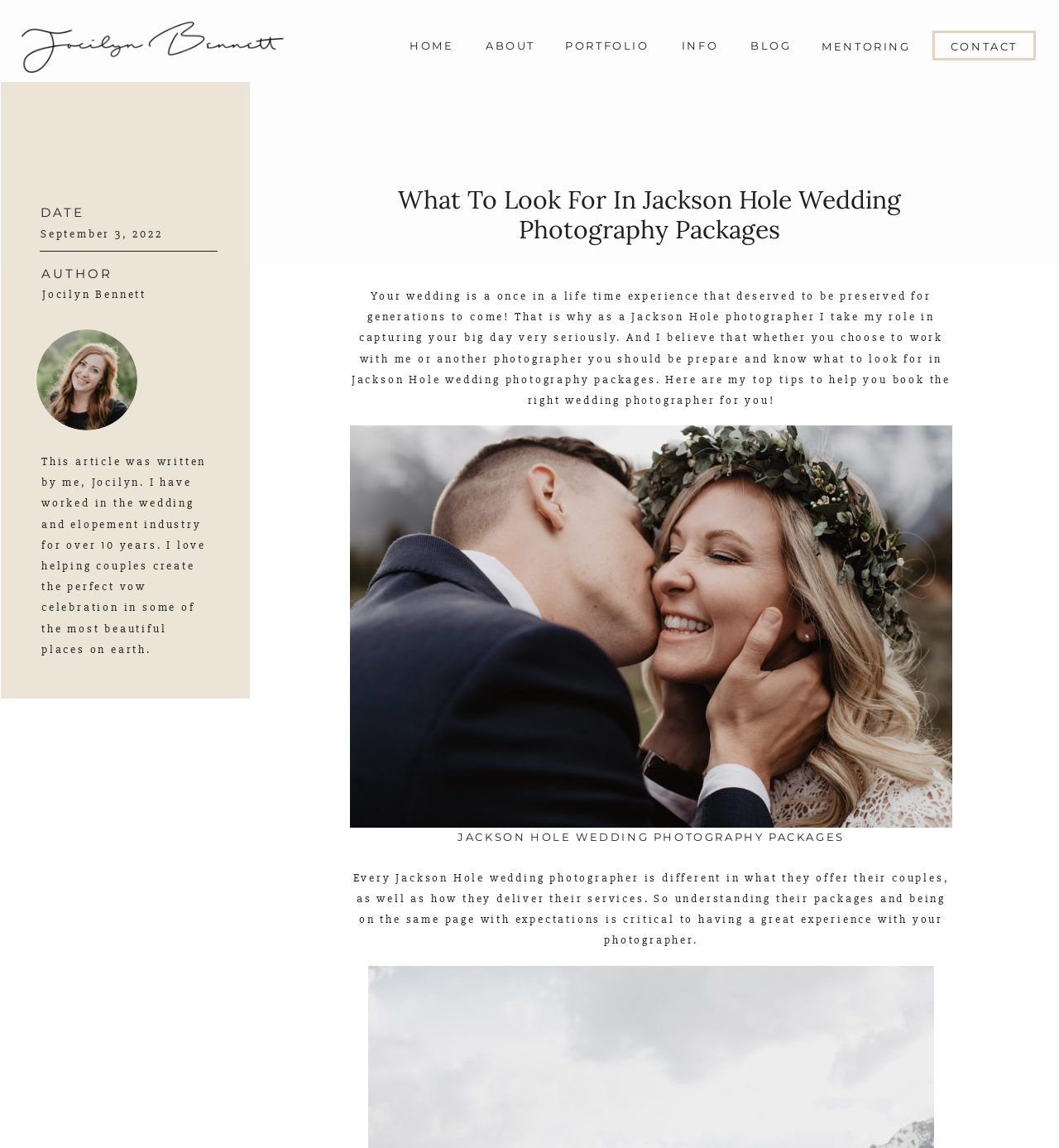Please determine the bounding box coordinates for the element with the description: "ABOUT".

[0.452, 0.032, 0.512, 0.045]